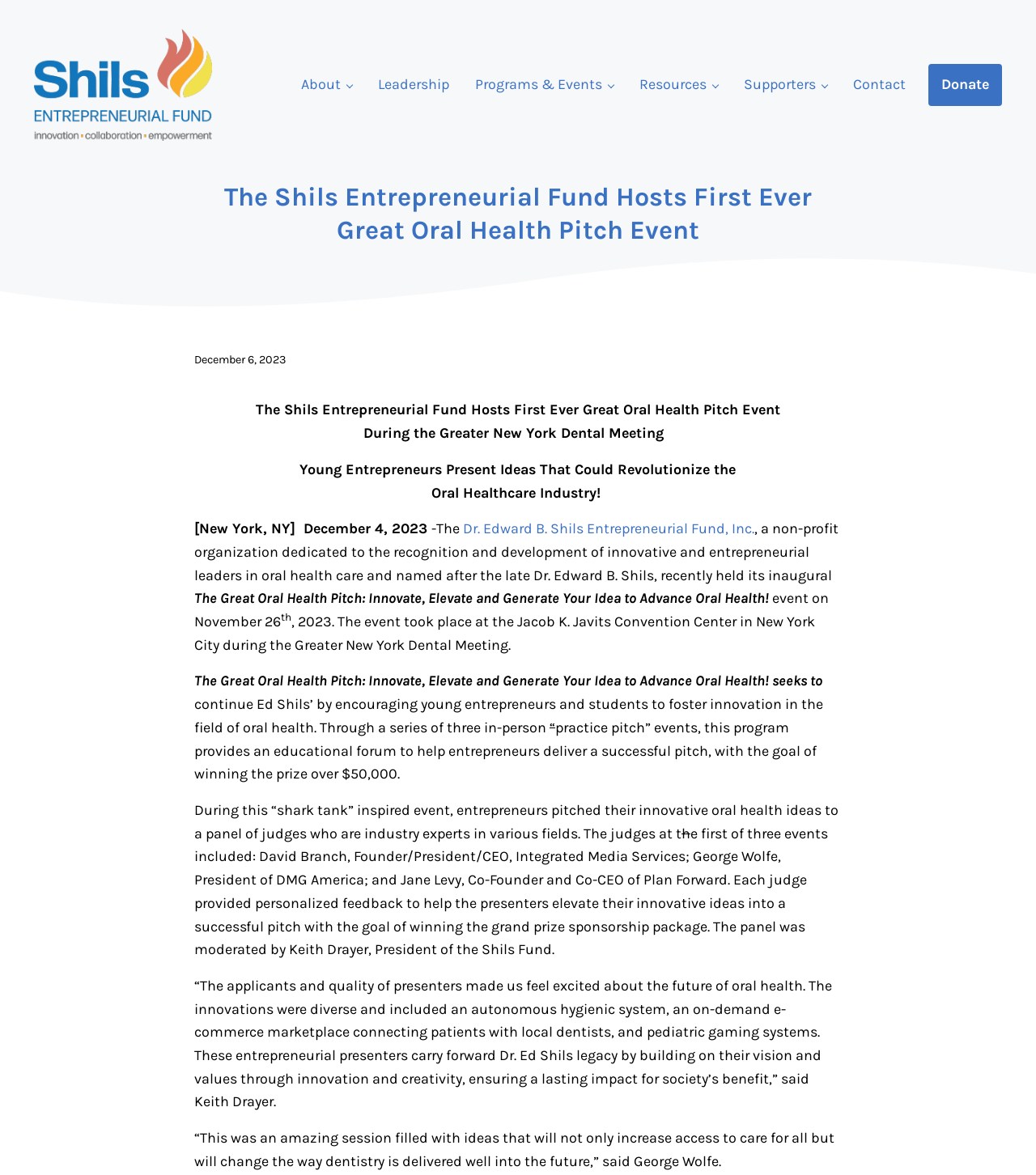Create a detailed narrative describing the layout and content of the webpage.

The webpage is about the Shils Entrepreneurial Fund, which hosted its first-ever Great Oral Health Pitch Event during the Greater New York Dental Meeting. The event aimed to revolutionize the oral healthcare industry by presenting innovative ideas from young entrepreneurs.

At the top of the page, there is a logo with a tagline, accompanied by a brief description of the Shils Entrepreneurial Fund. Below this, there is a navigation menu with links to various sections, including "About", "Leadership", "Programs & Events", "Resources", "Supporters", "Contact", and "Donate".

The main content of the page is divided into sections, with headings and paragraphs of text. The first section announces the Great Oral Health Pitch Event, which took place on November 26, 2023, at the Jacob K. Javits Convention Center in New York City. The event was designed to encourage young entrepreneurs and students to foster innovation in the field of oral health.

The page then describes the event's format, which included a series of "practice pitch" events where entrepreneurs pitched their innovative oral health ideas to a panel of judges. The judges provided personalized feedback to help the presenters elevate their ideas into a successful pitch, with the goal of winning a grand prize sponsorship package.

The page also quotes Keith Drayer, President of the Shils Fund, who expressed excitement about the future of oral health and praised the innovative ideas presented. Additionally, George Wolfe, one of the judges, is quoted as saying that the event was filled with ideas that will change the way dentistry is delivered in the future.

Overall, the webpage provides information about the Shils Entrepreneurial Fund and its efforts to promote innovation in oral healthcare, as well as the details of the Great Oral Health Pitch Event.